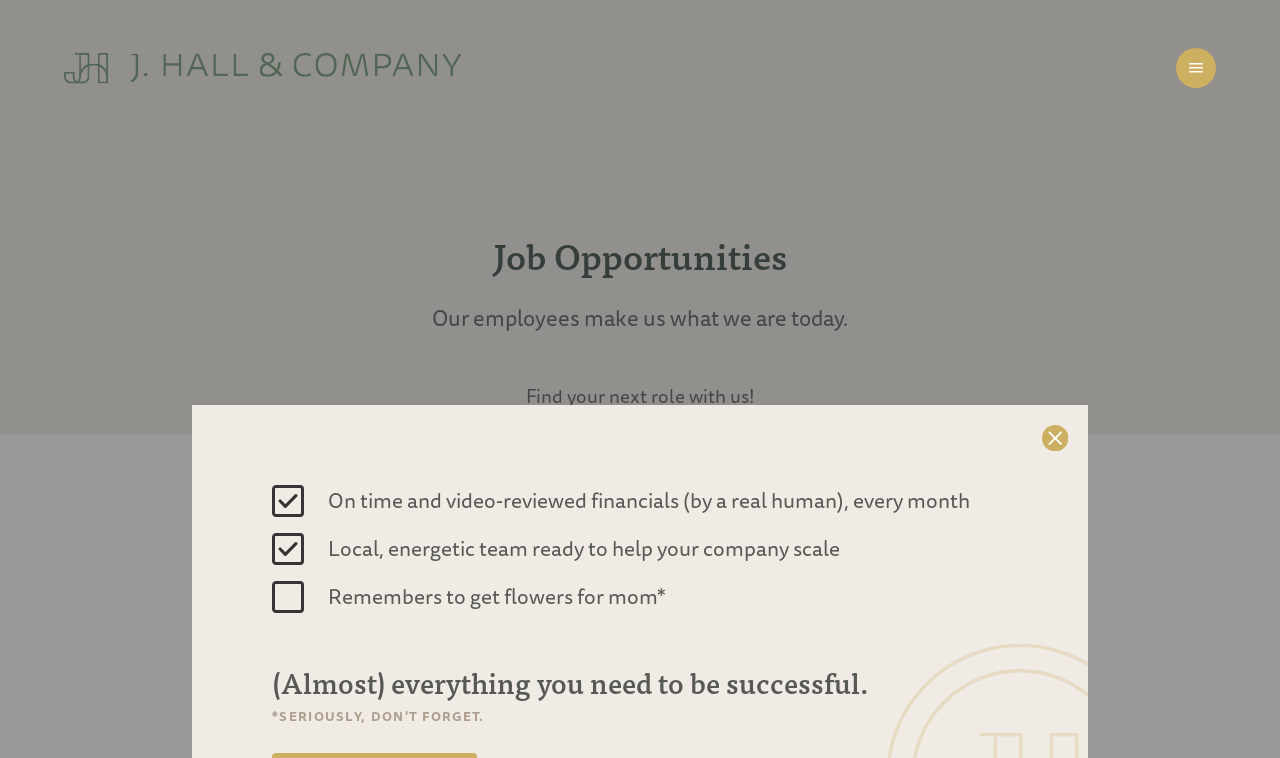Identify the bounding box for the given UI element using the description provided. Coordinates should be in the format (top-left x, top-left y, bottom-right x, bottom-right y) and must be between 0 and 1. Here is the description: Open navigation

[0.919, 0.063, 0.95, 0.116]